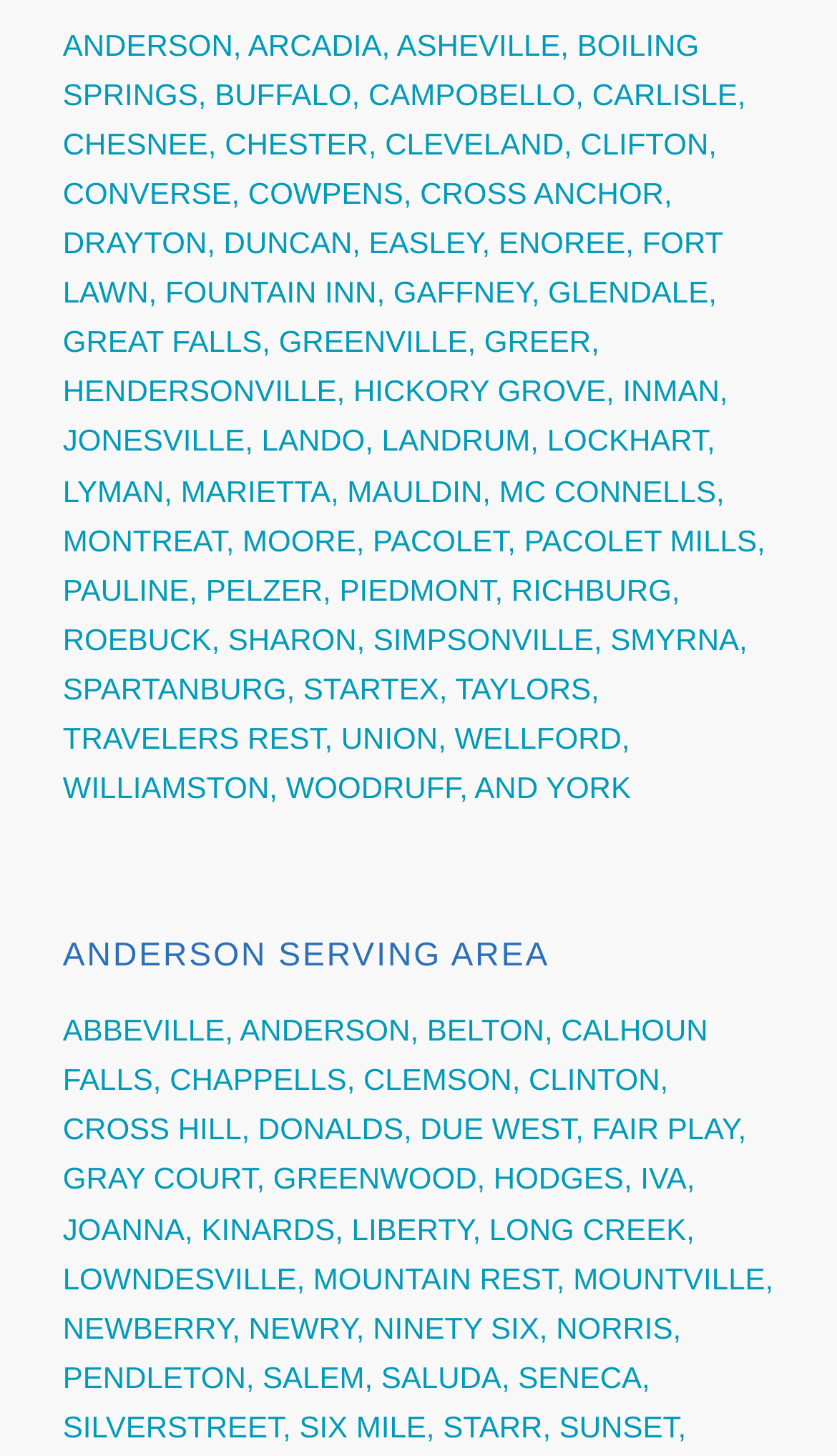From the webpage screenshot, predict the bounding box coordinates (top-left x, top-left y, bottom-right x, bottom-right y) for the UI element described here: CLEMSON

[0.434, 0.73, 0.612, 0.753]